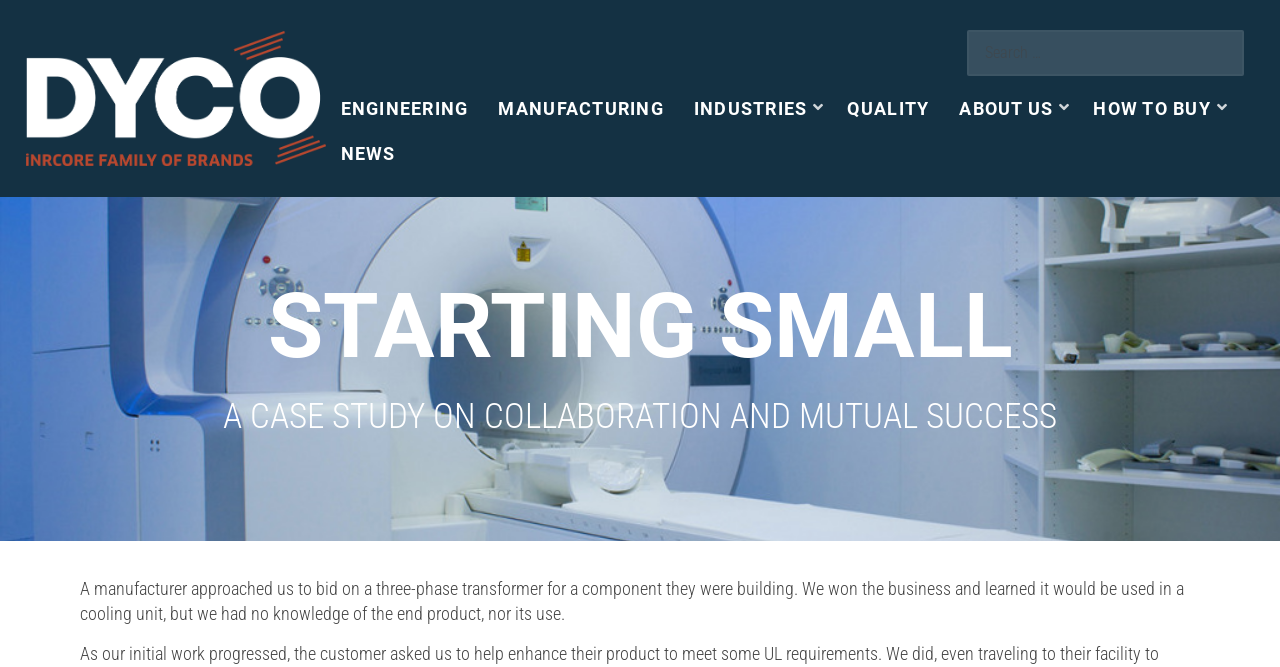Provide the bounding box coordinates for the UI element described in this sentence: "parent_node: Search for: value="Search"". The coordinates should be four float values between 0 and 1, i.e., [left, top, right, bottom].

[0.939, 0.052, 0.967, 0.106]